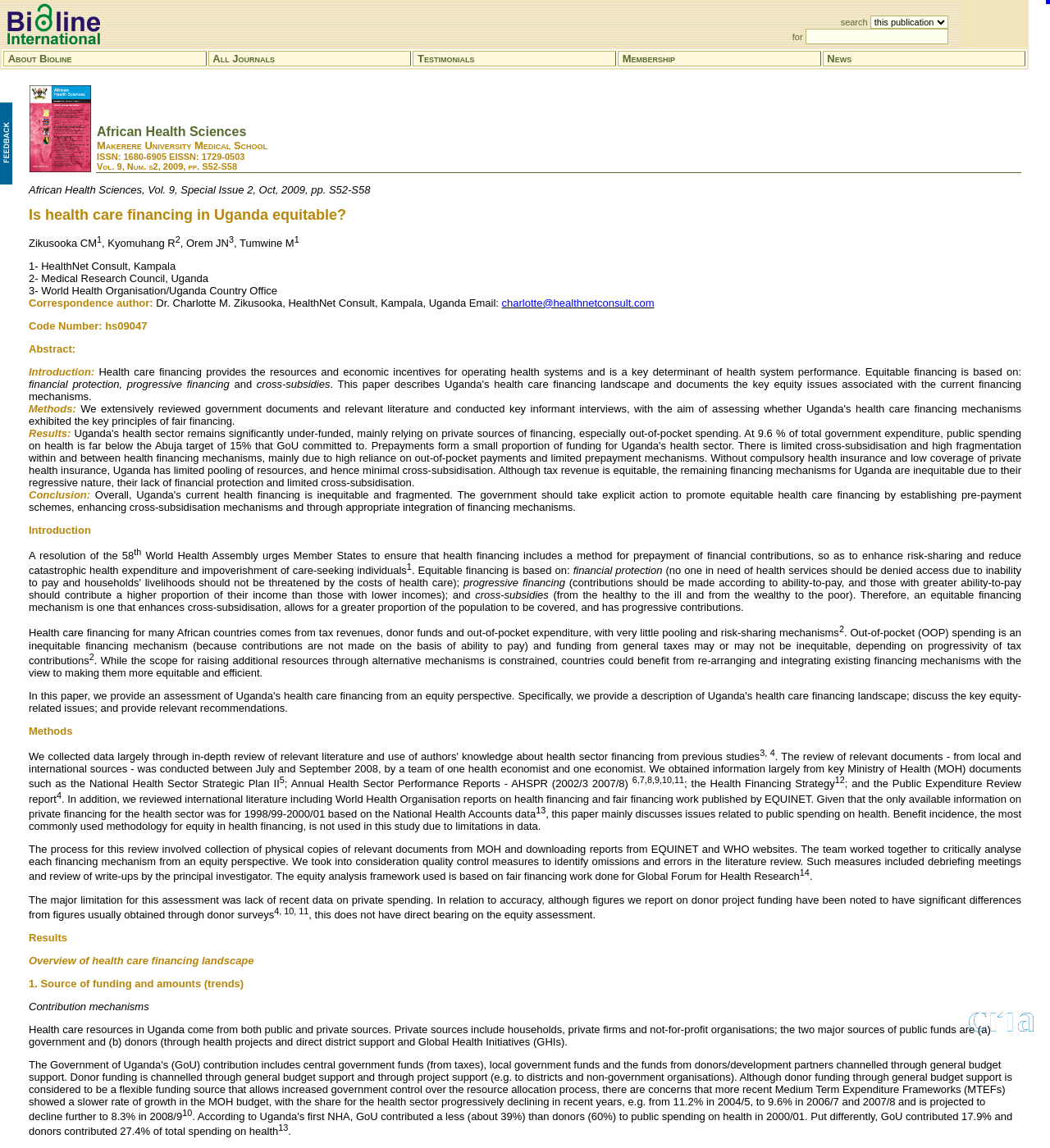Can you find the bounding box coordinates for the UI element given this description: "parent_node: search name="search_string""? Provide the coordinates as four float numbers between 0 and 1: [left, top, right, bottom].

[0.767, 0.025, 0.903, 0.039]